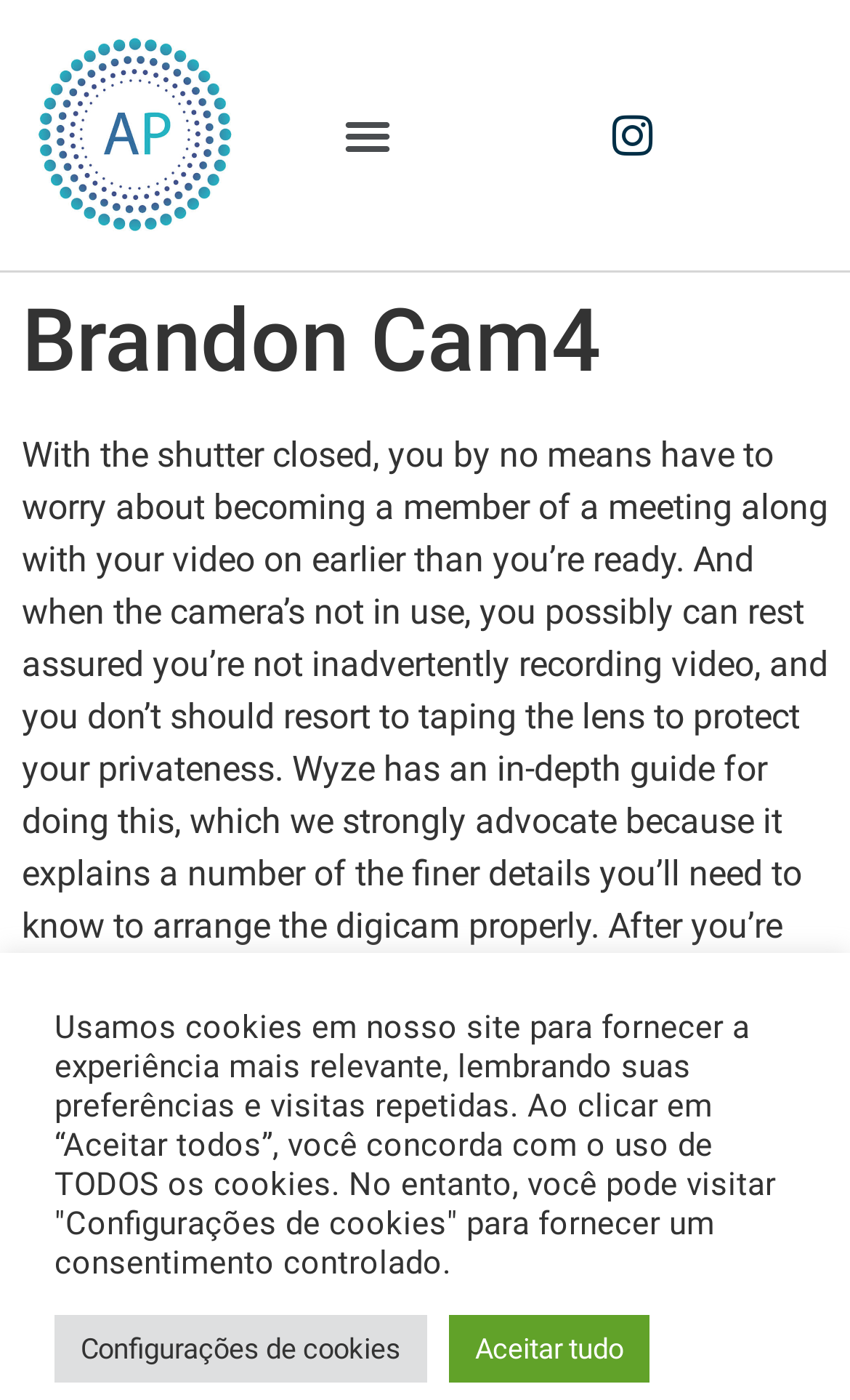Offer a meticulous caption that includes all visible features of the webpage.

The webpage is about Brandon Cam4, specifically Dr. Anderson Paiva. At the top left corner, there is a favicon image. Next to it, on the top middle, is a "Menu Toggle" button. On the top right corner, there is an "Instagram" link with an icon.

Below the top section, there is a large header that spans almost the entire width of the page, displaying the title "Brandon Cam4". 

In the middle section of the page, there is a paragraph of text that explains the use of cookies on the site, providing information about the experience and preferences. Below this text, there are two buttons, "Configurações de cookies" and "Aceitar tudo", positioned side by side, with the former on the left and the latter on the right.

At the bottom of the page, there is a short sentence "Posso te ajudar?" which translates to "Can I help you?"